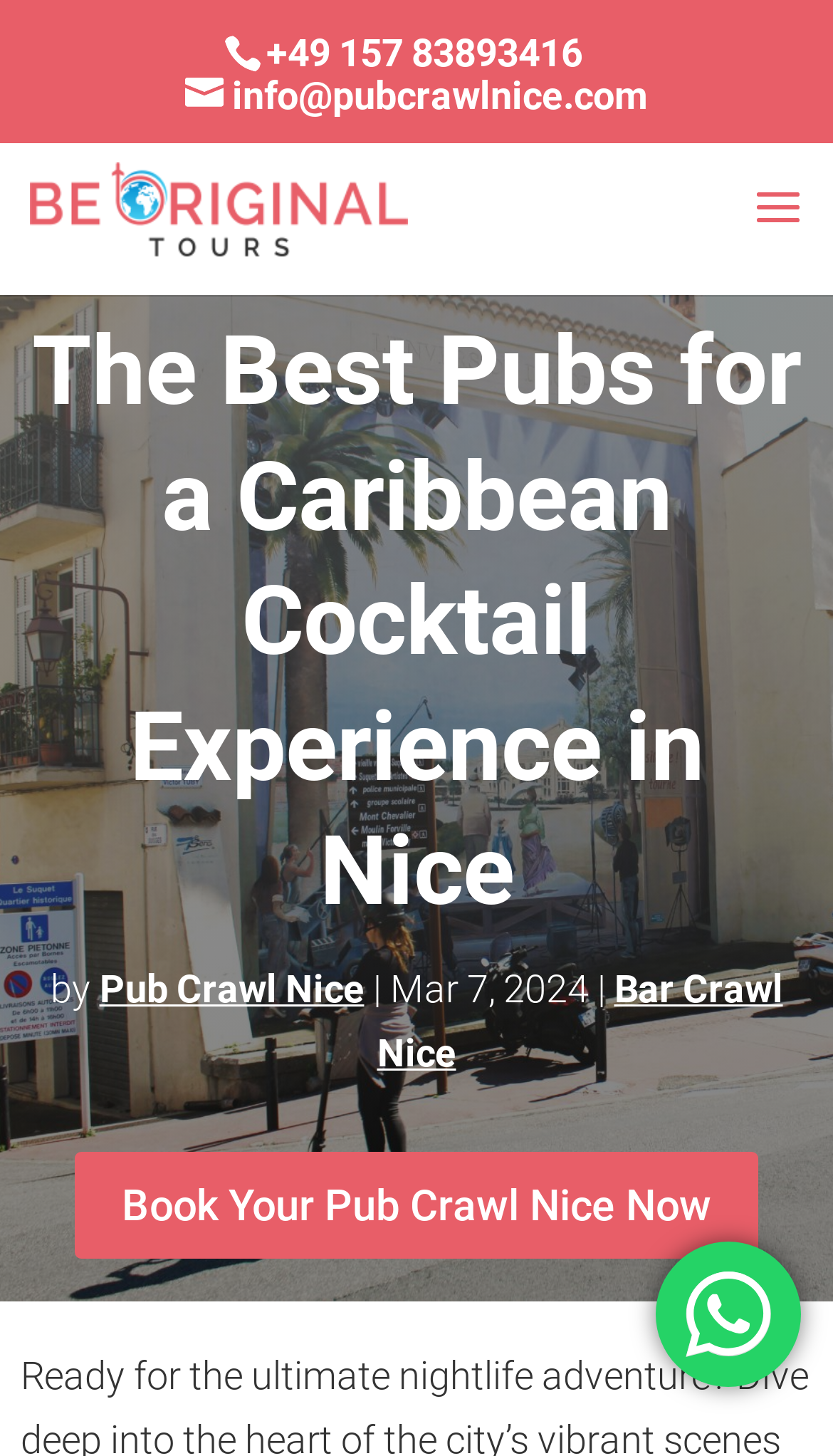Offer a meticulous caption that includes all visible features of the webpage.

The webpage appears to be about finding the best pubs for a Caribbean cocktail experience in Nice, France. At the top of the page, there is a phone number "+49 157 83893416" and an email address "info@pubcrawlnice.com" displayed prominently. Below these, there is a link to the website's main page, "Bar and Pub | Pub Crawl | Nice France", accompanied by an image with the same title.

The main heading of the page, "The Best Pubs for a Caribbean Cocktail Experience in Nice", is centered and takes up most of the width of the page. Below this heading, there is a byline that reads "by Pub Crawl Nice | Mar 7, 2024", indicating the author and publication date of the article.

On the right side of the page, there is a call-to-action link "Book Your Pub Crawl Nice Now 5" that encourages visitors to book a pub crawl. Above this link, there is a WhatsApp button with the text "WhatsApp us", accompanied by a small image.

Overall, the page appears to be promoting a pub crawl experience in Nice, France, and providing visitors with a way to book or learn more about the event.